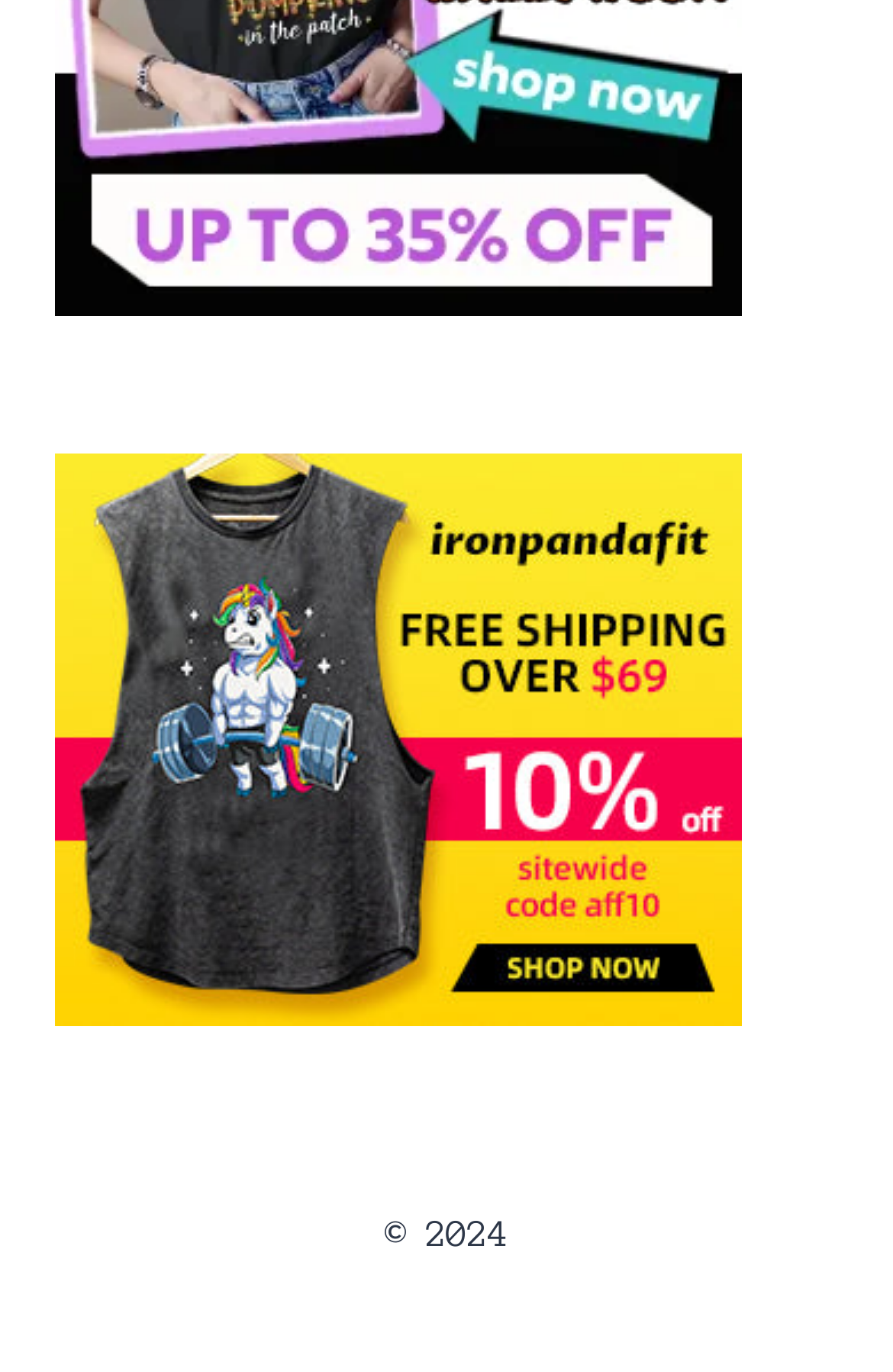Give a one-word or one-phrase response to the question: 
What is the copyright year mentioned on the webpage?

2024